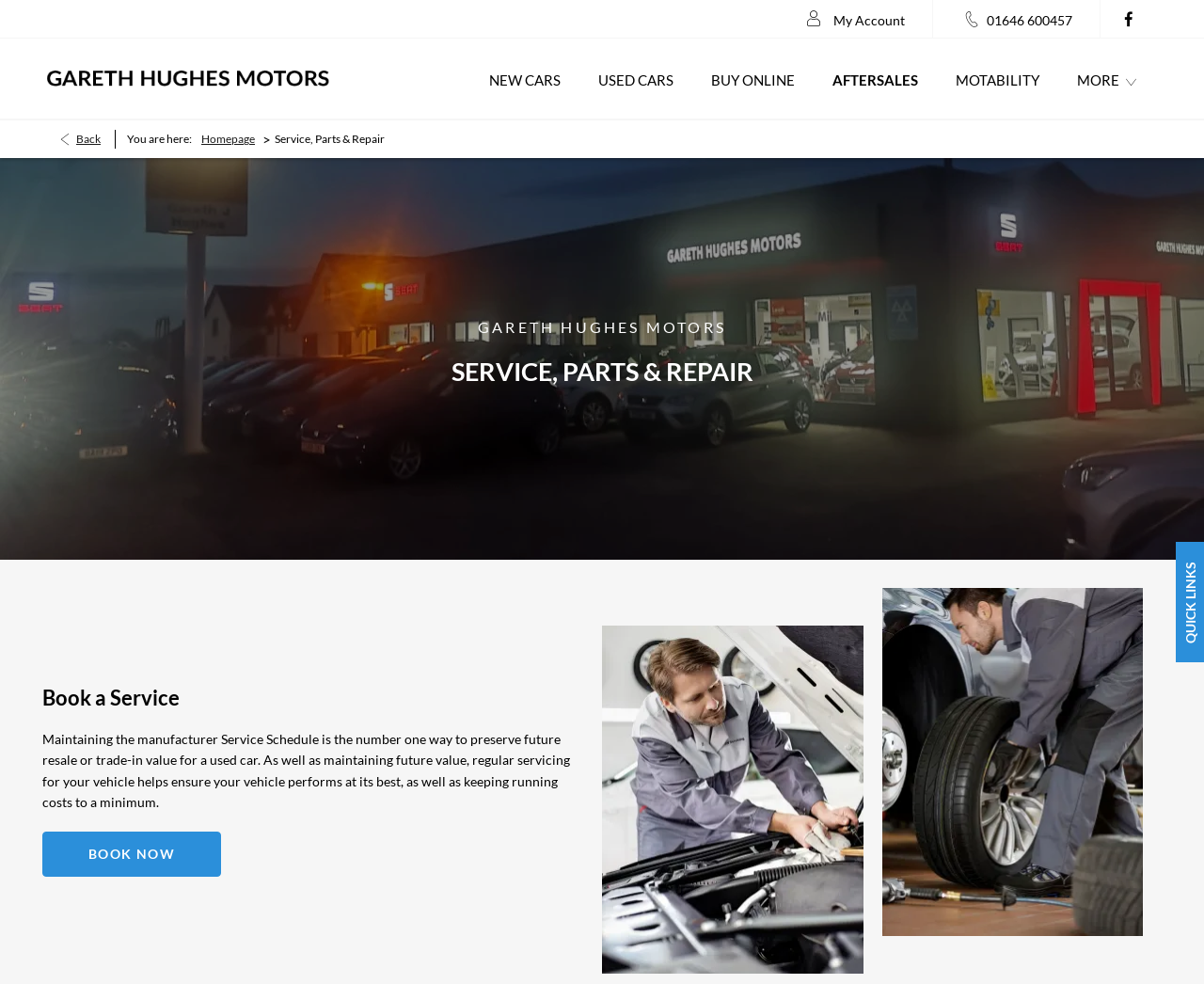Please answer the following question using a single word or phrase: 
How many main navigation links are available?

7